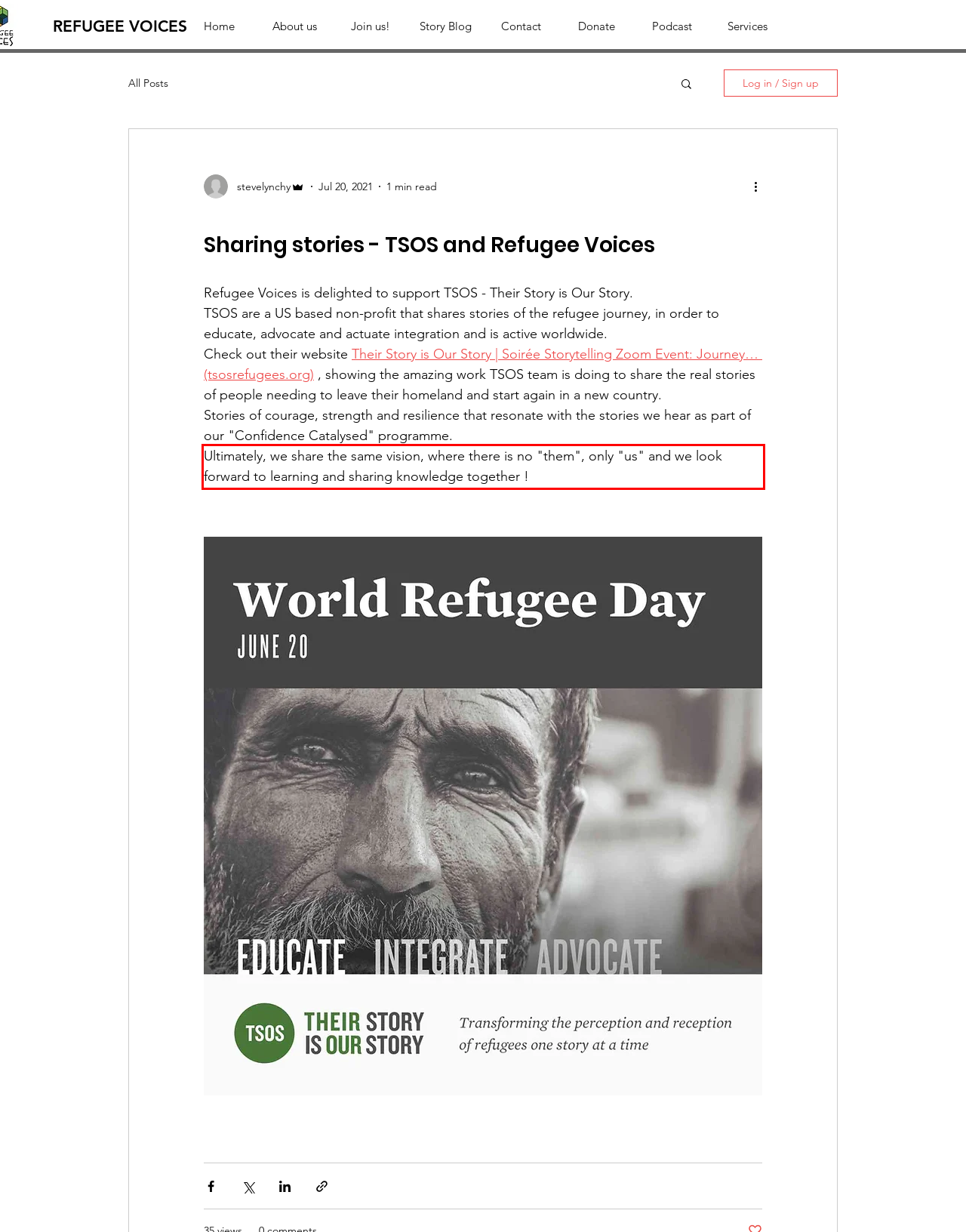Please perform OCR on the text within the red rectangle in the webpage screenshot and return the text content.

Ultimately, we share the same vision, where there is no "them", only "us" and we look forward to learning and sharing knowledge together !